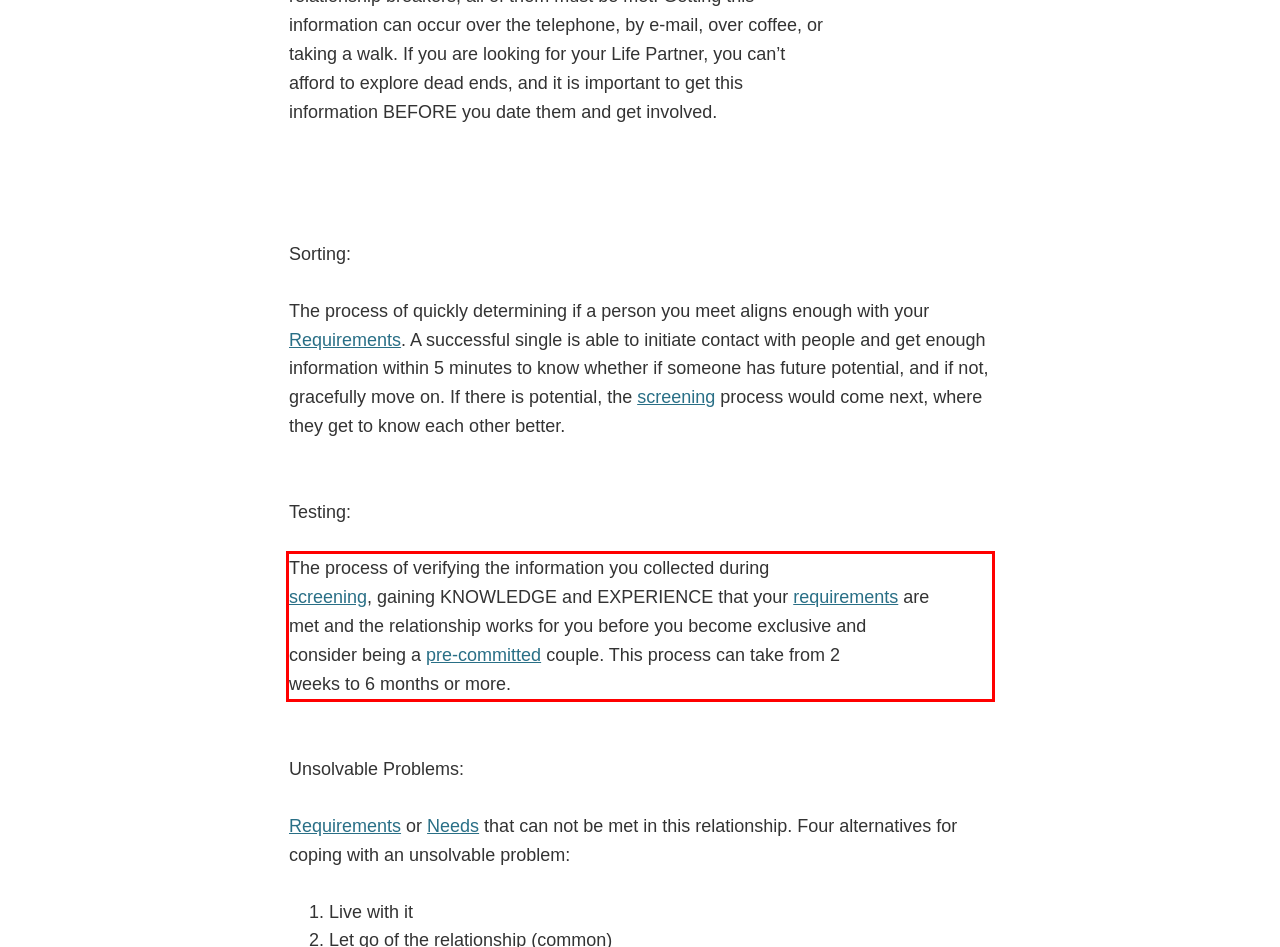Using the provided screenshot of a webpage, recognize and generate the text found within the red rectangle bounding box.

The process of verifying the information you collected during screening, gaining KNOWLEDGE and EXPERIENCE that your requirements are met and the relationship works for you before you become exclusive and consider being a pre-committed couple. This process can take from 2 weeks to 6 months or more.